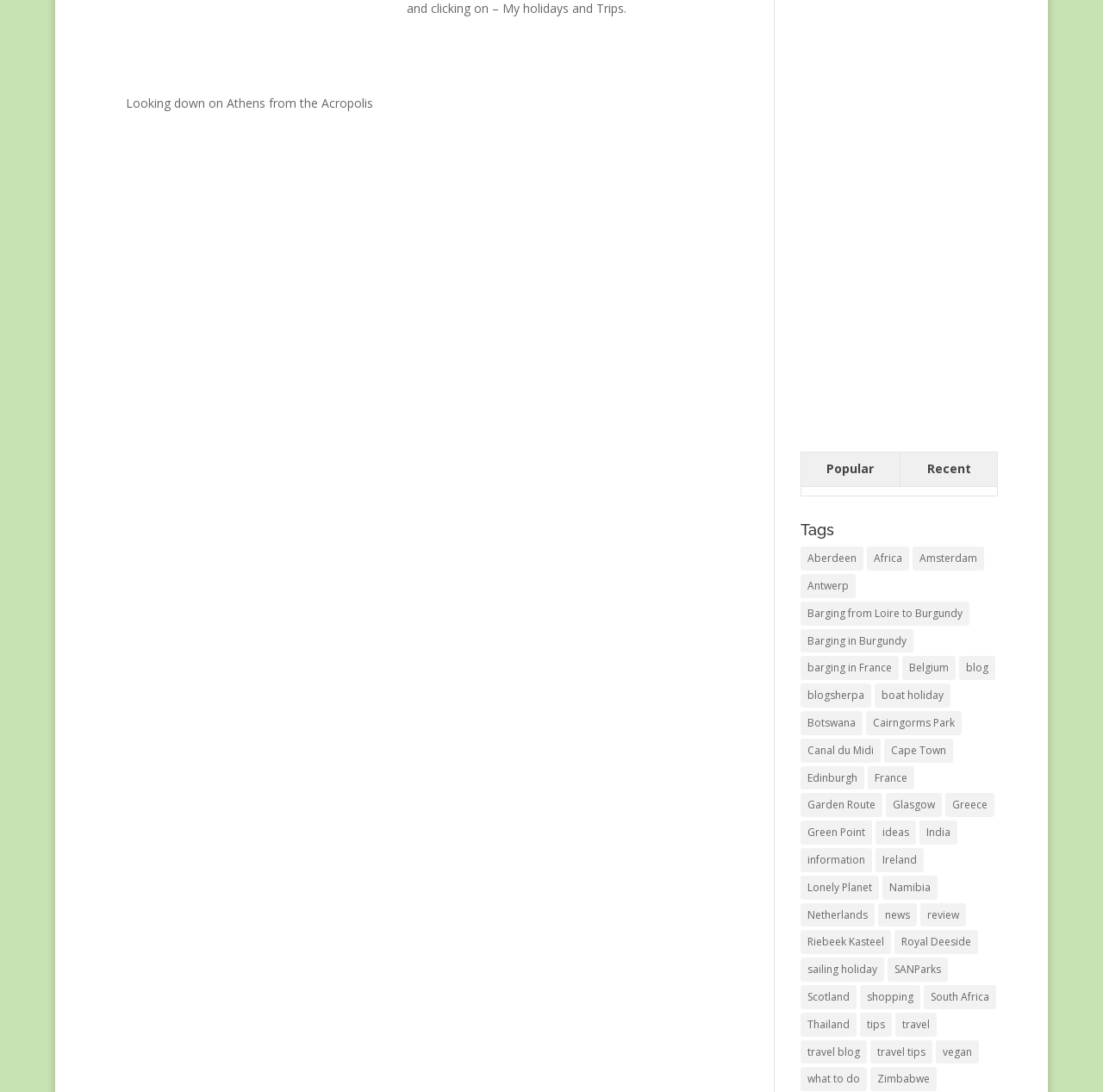How many tags are listed on the webpage?
Based on the image, give a one-word or short phrase answer.

More than 30